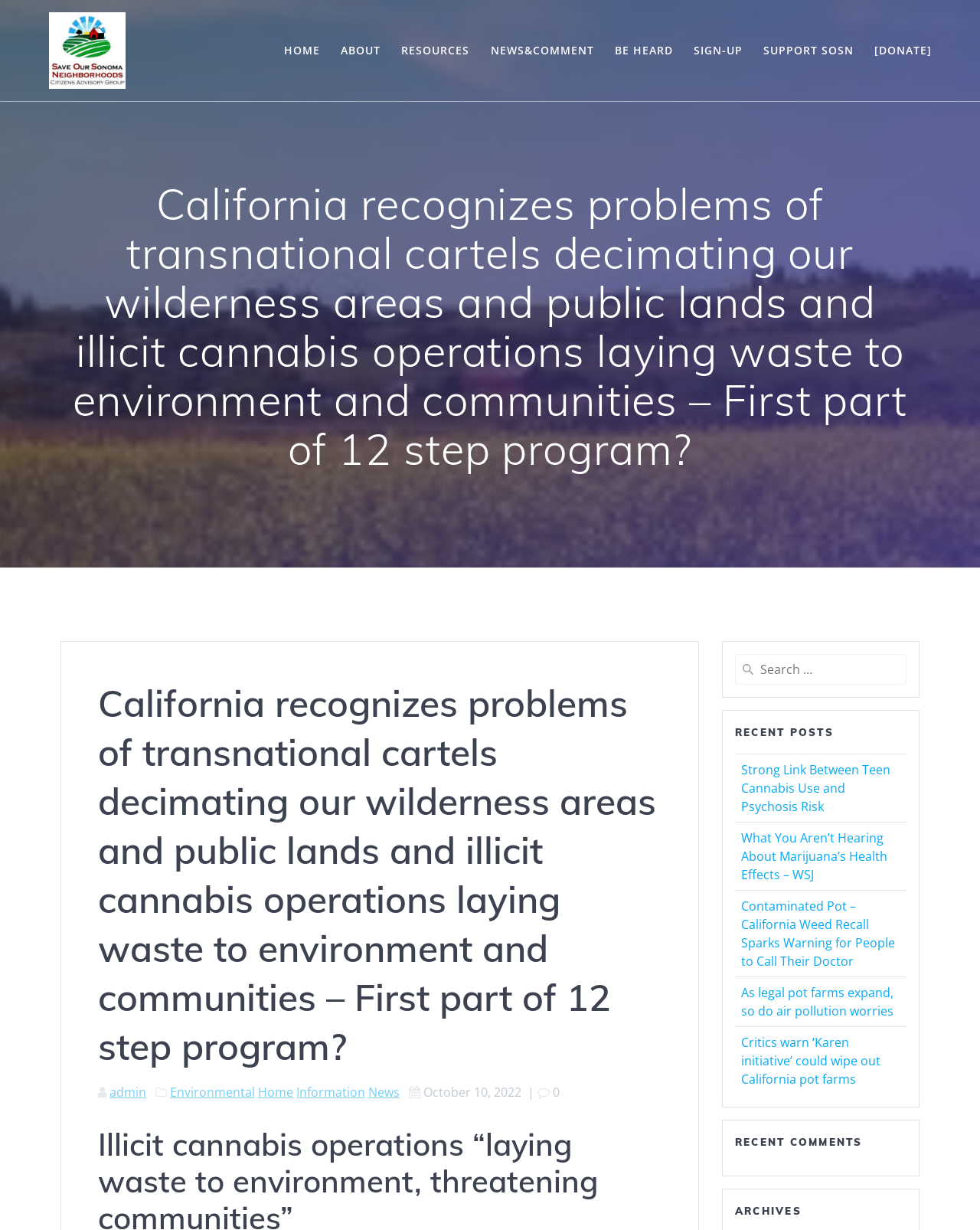Could you identify the text that serves as the heading for this webpage?

California recognizes problems of transnational cartels decimating our wilderness areas and public lands and illicit cannabis operations laying waste to environment and communities – First part of 12 step program?